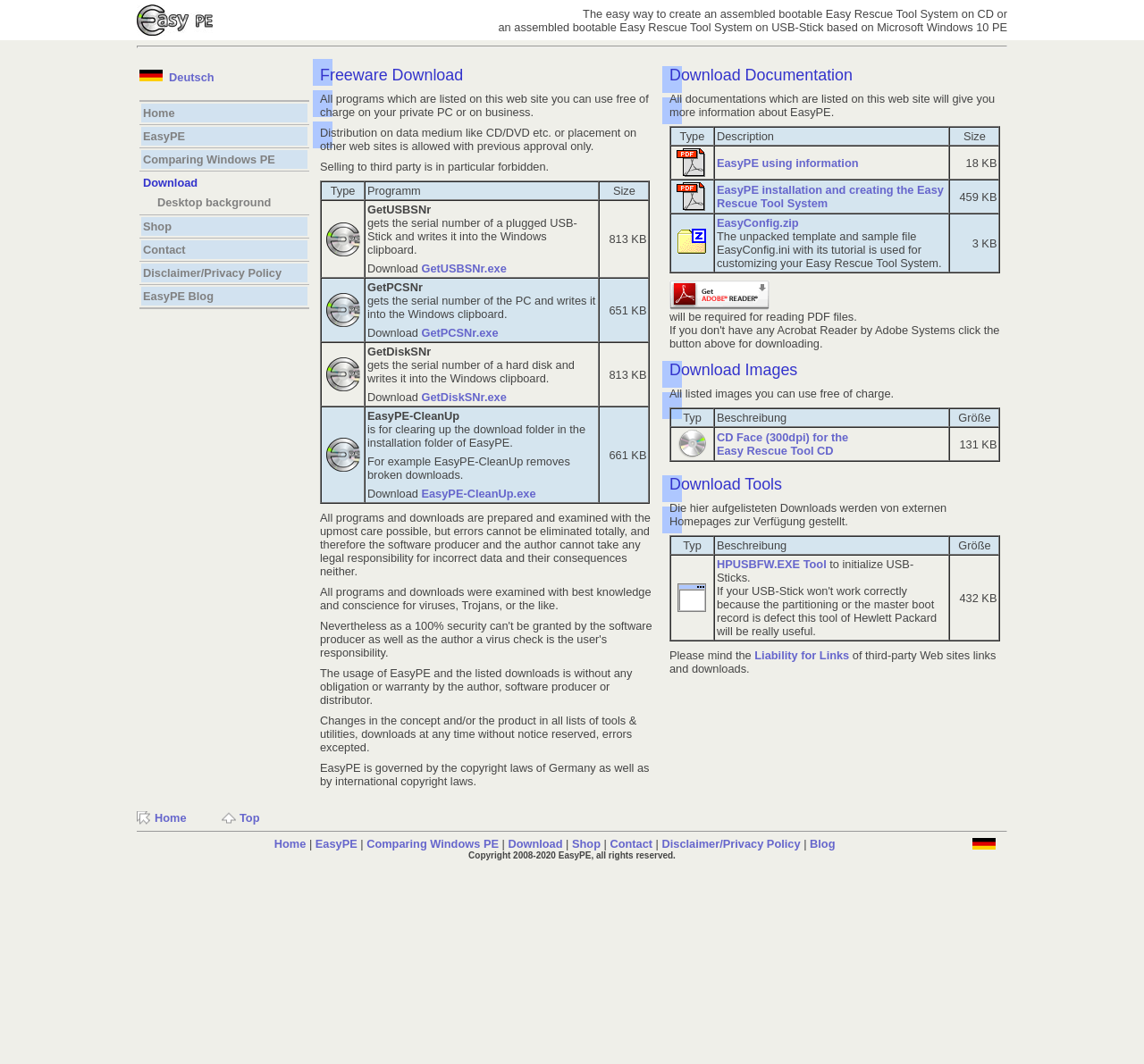Highlight the bounding box coordinates of the region I should click on to meet the following instruction: "Download the 'EasyPE-CleanUp.exe' software".

[0.368, 0.458, 0.468, 0.471]